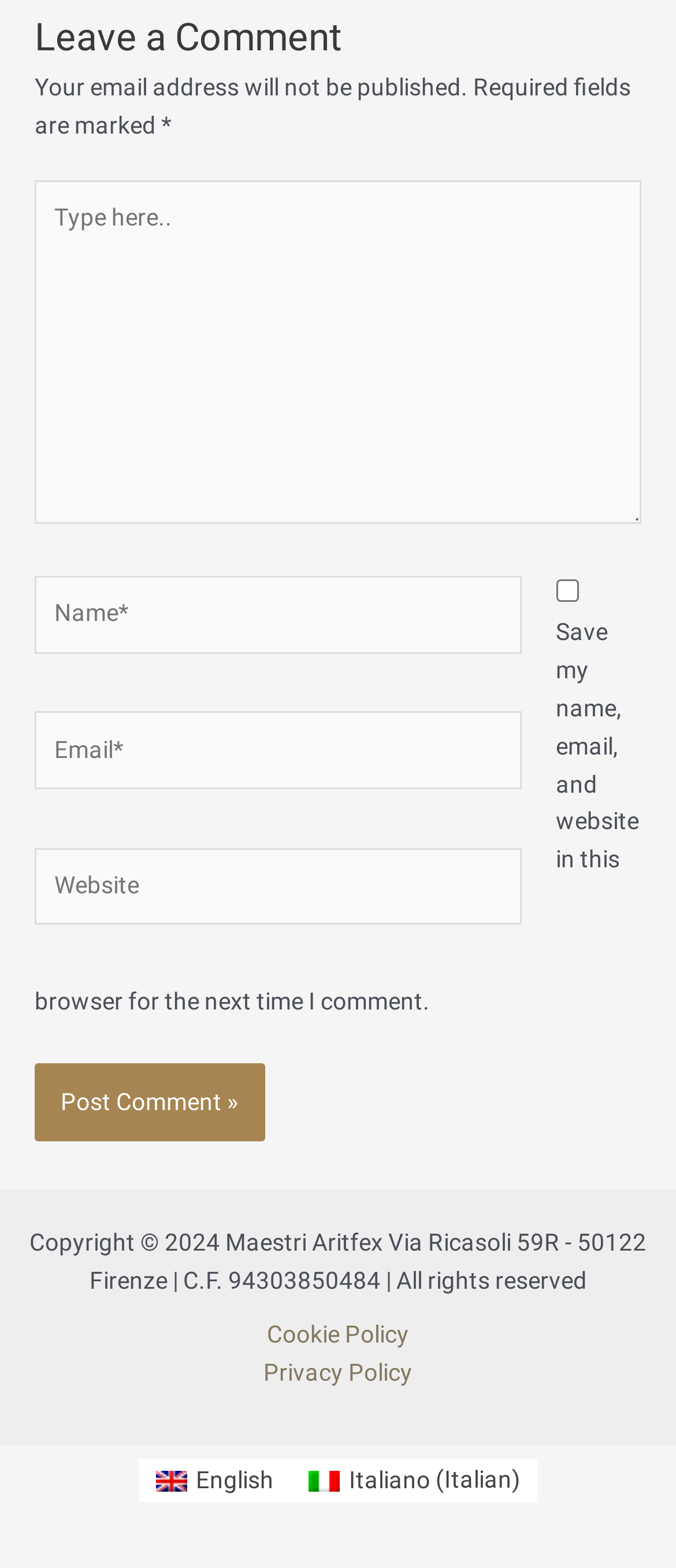Identify the bounding box coordinates of the clickable region necessary to fulfill the following instruction: "Click on the link to Blaxland". The bounding box coordinates should be four float numbers between 0 and 1, i.e., [left, top, right, bottom].

None